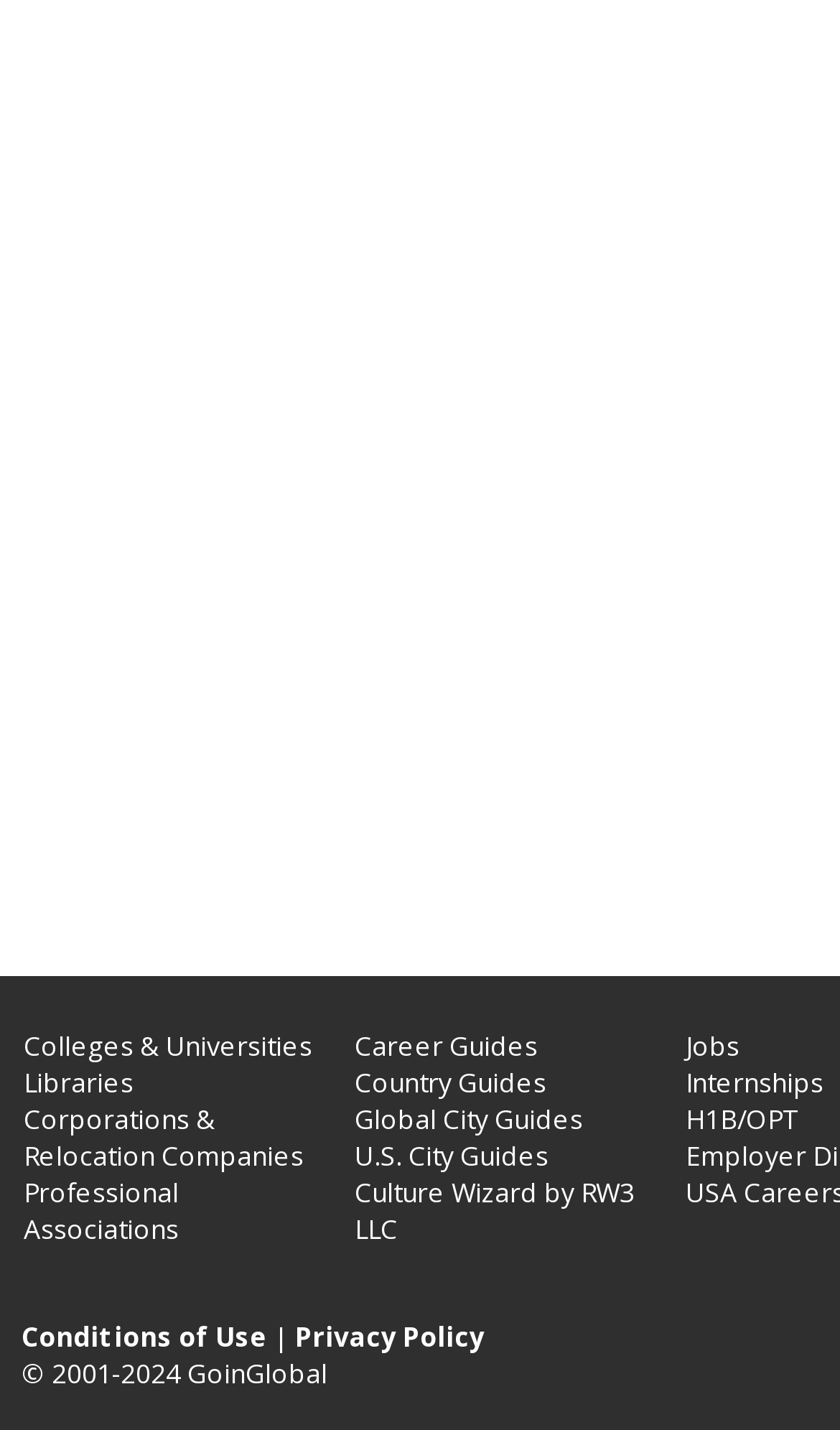Identify the bounding box coordinates of the clickable section necessary to follow the following instruction: "Click on Colleges & Universities". The coordinates should be presented as four float numbers from 0 to 1, i.e., [left, top, right, bottom].

[0.028, 0.718, 0.372, 0.744]